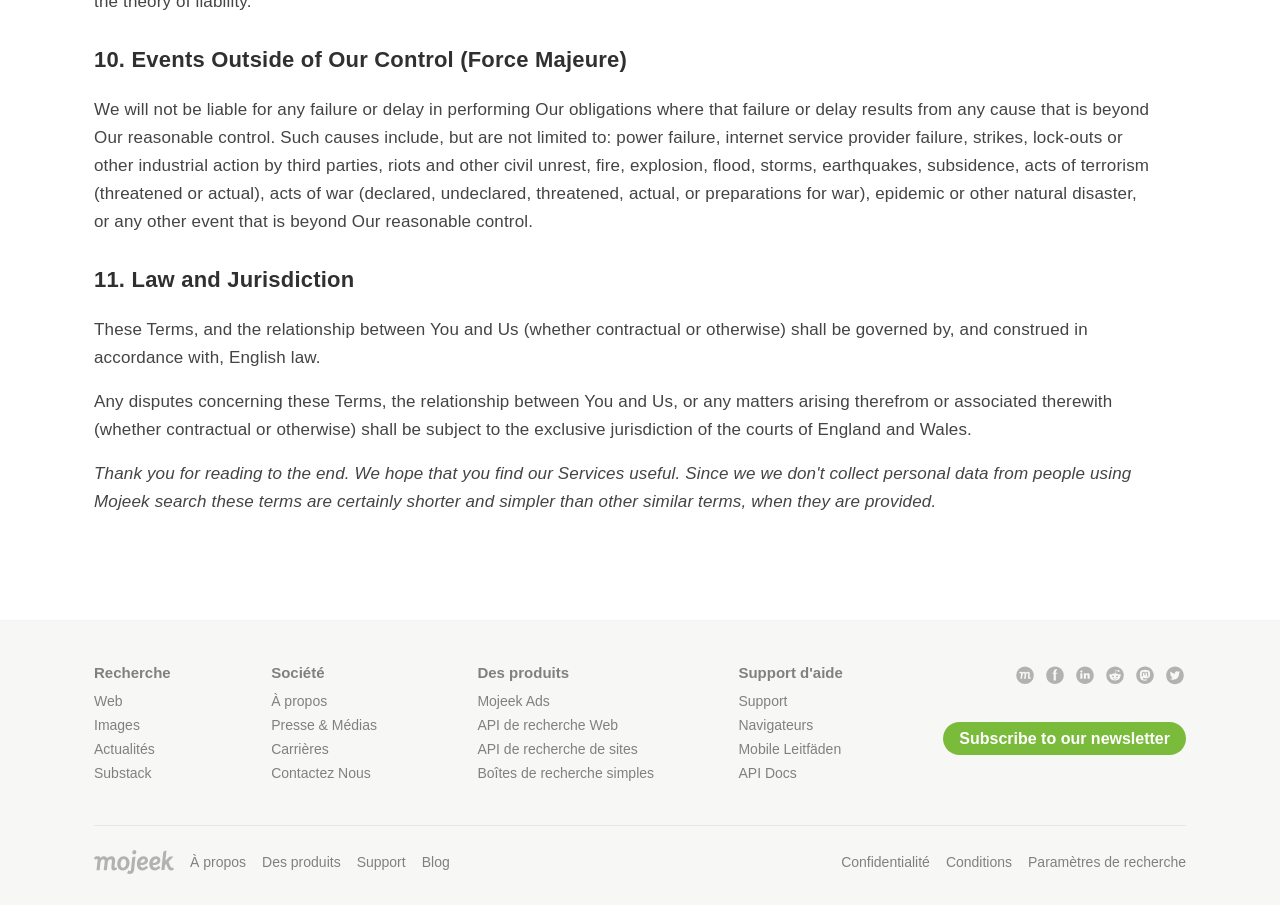Given the element description, predict the bounding box coordinates in the format (top-left x, top-left y, bottom-right x, bottom-right y). Make sure all values are between 0 and 1. Here is the element description: Carrières

[0.212, 0.819, 0.257, 0.836]